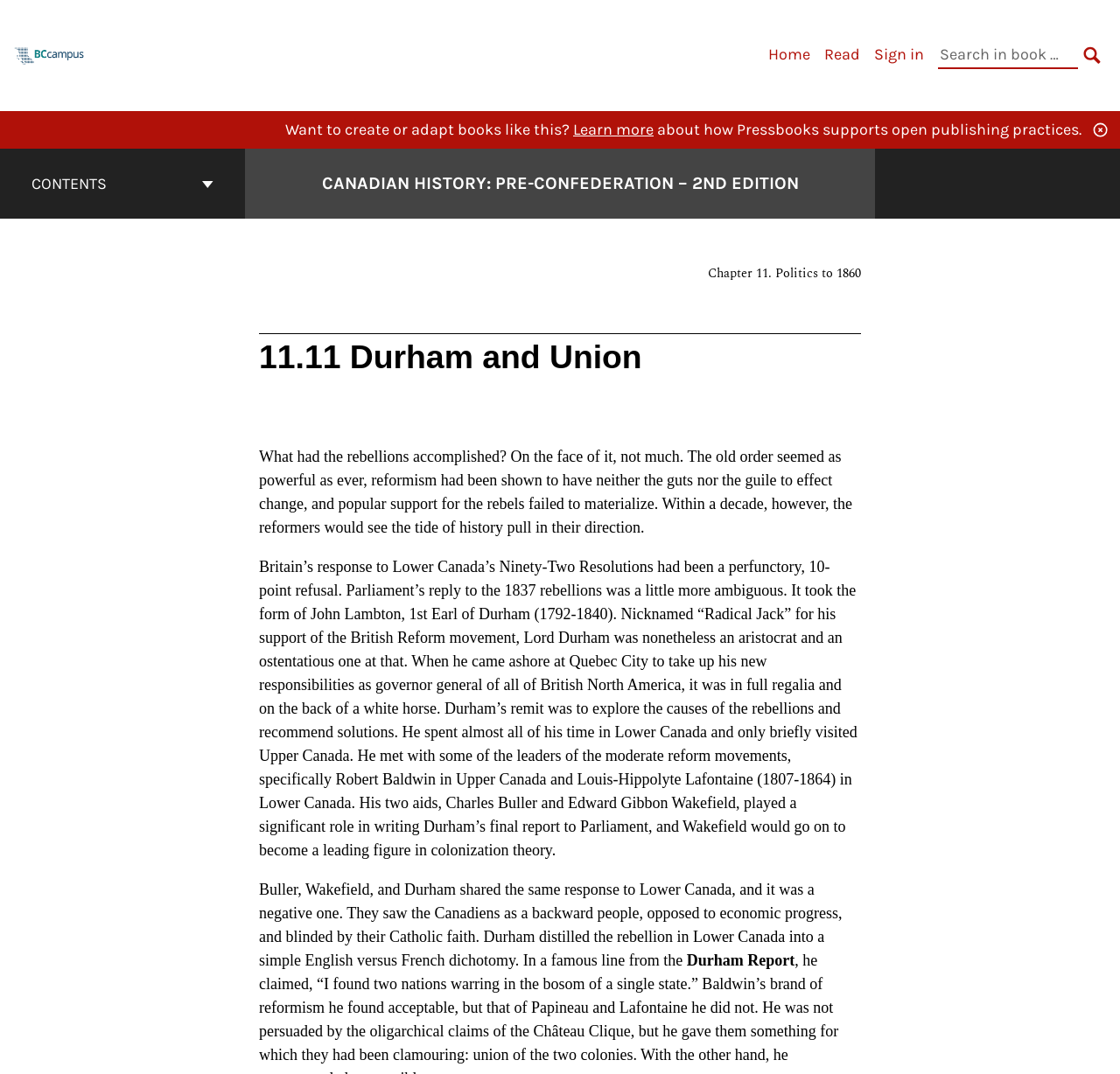Give a detailed account of the webpage.

The webpage is about Canadian History, specifically the chapter "11.11 Durham and Union" from the book "Canadian History: Pre-Confederation – 2nd Edition". 

At the top left corner, there is a logo for BCcampus Open Publishing, accompanied by a link to the organization's website. To the right of the logo, there is a primary navigation menu with links to "Home", "Read", and "Sign in", as well as a search bar with a "SEARCH" button. 

Below the navigation menu, there is a promotional message encouraging users to learn more about how Pressbooks supports open publishing practices. 

On the left side of the page, there is a book contents navigation menu with a "CONTENTS" button and a link to the cover page of the book. 

The main content of the page is divided into sections, with headings and paragraphs of text. The first section has a heading "11.11 Durham and Union" and discusses the accomplishments of the rebellions and the response of Britain to Lower Canada's Ninety-Two Resolutions. The text is accompanied by an image related to the Durham Report. 

There are a total of 5 links on the page, including the link to the BCcampus Open Publishing website, the links in the primary navigation menu, the link to the cover page of the book, and the link to learn more about Pressbooks. There are also 2 images on the page, including the logo for BCcampus Open Publishing and the image related to the Durham Report.